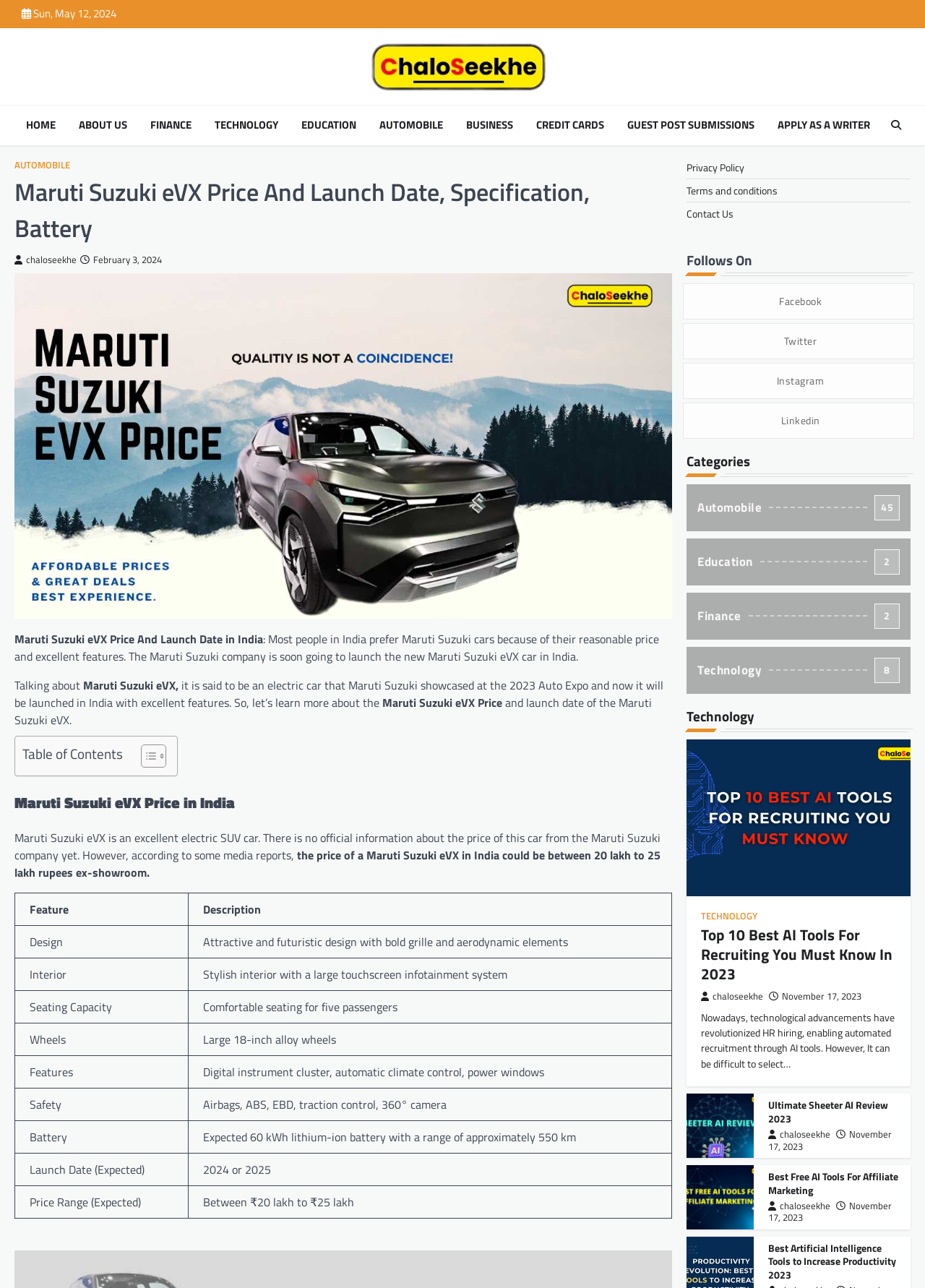Given the webpage screenshot, identify the bounding box of the UI element that matches this description: "alt="Sheeter AI Review 2023"".

[0.742, 0.849, 0.815, 0.899]